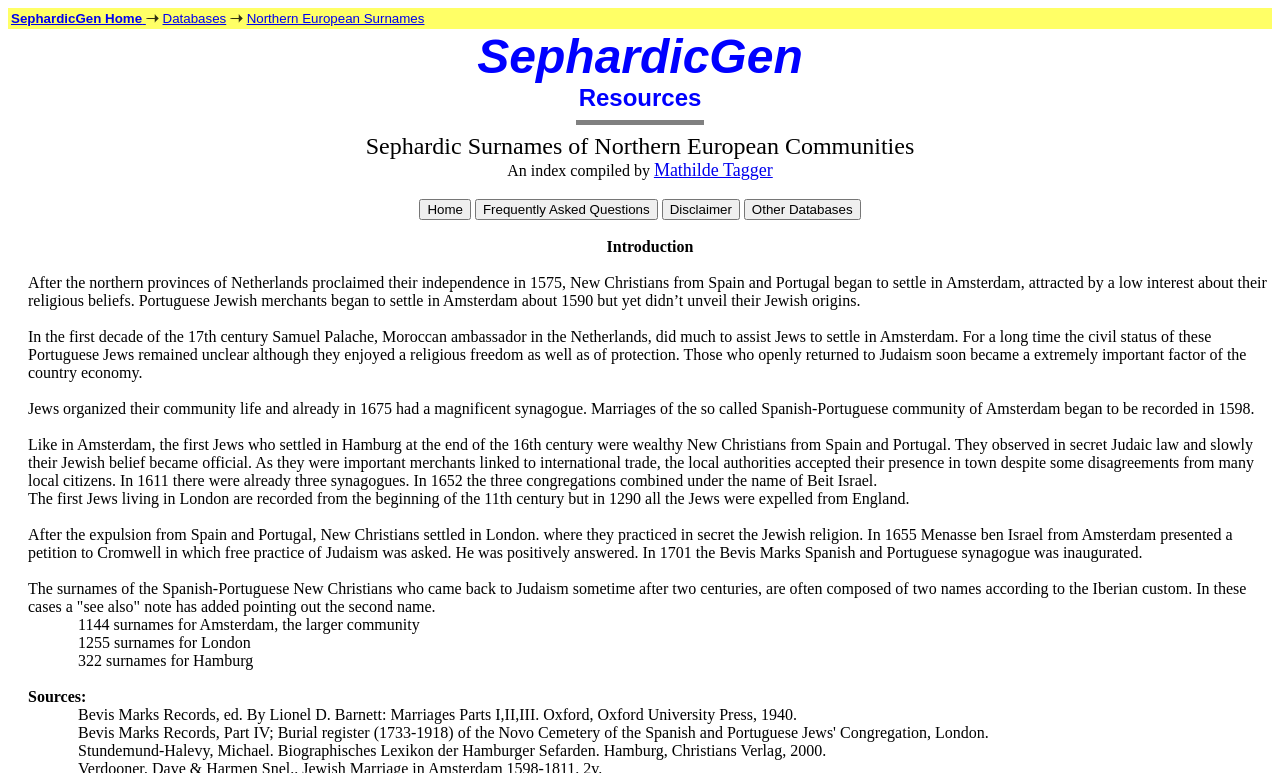Provide the bounding box coordinates for the area that should be clicked to complete the instruction: "Click on Mathilde Tagger".

[0.511, 0.207, 0.604, 0.233]